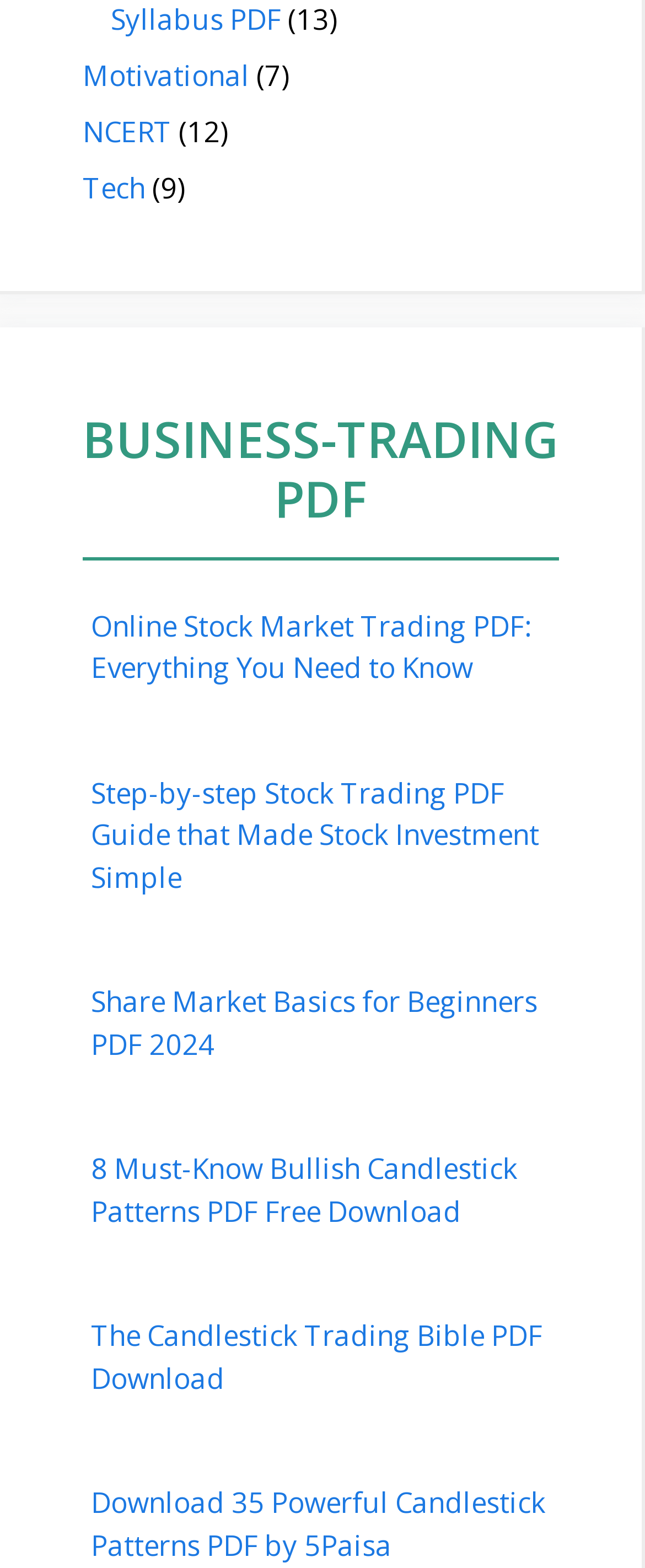Locate the bounding box coordinates of the clickable region to complete the following instruction: "View the article."

None